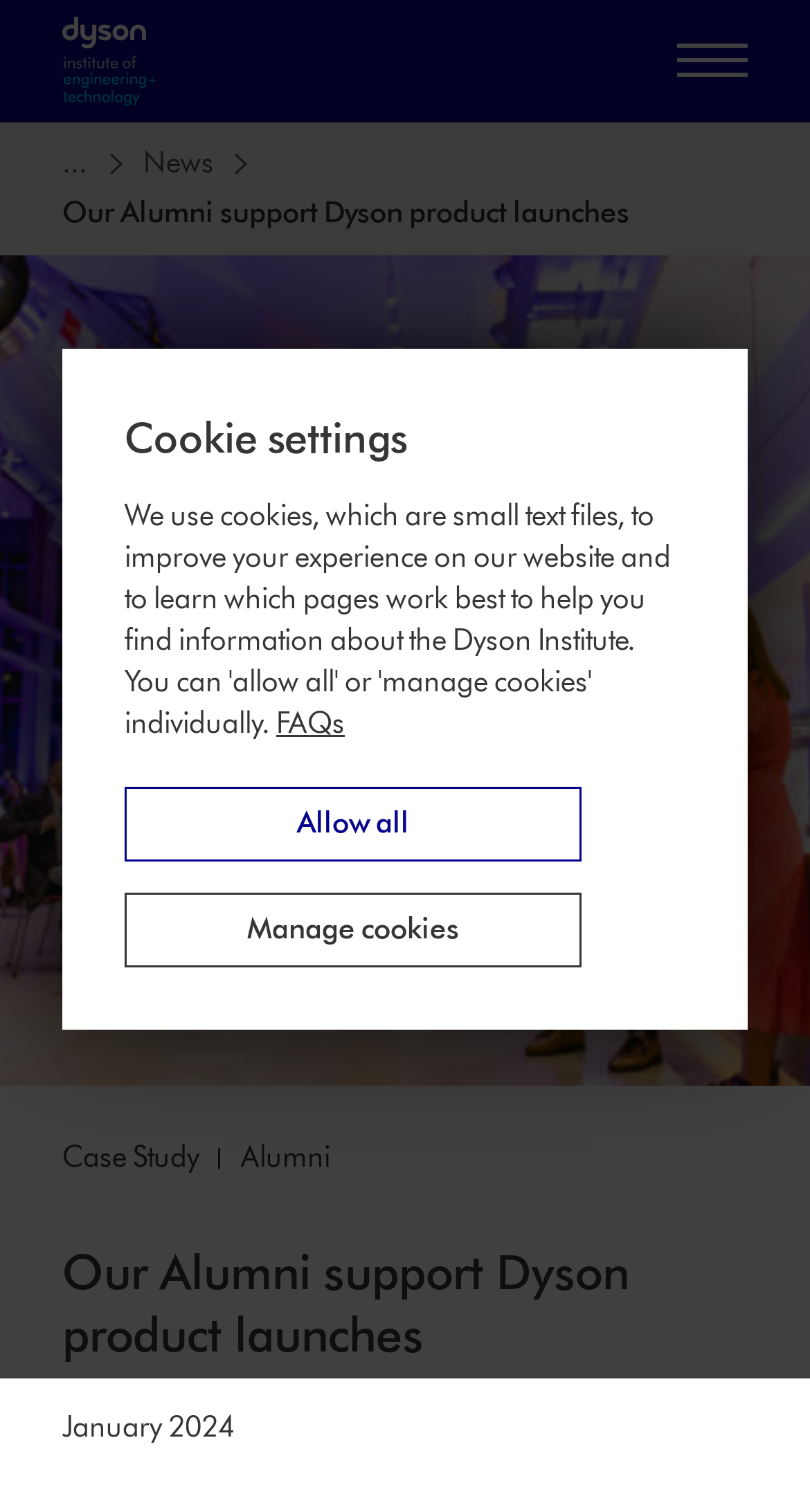Please find and give the text of the main heading on the webpage.

Our Alumni support Dyson product launches